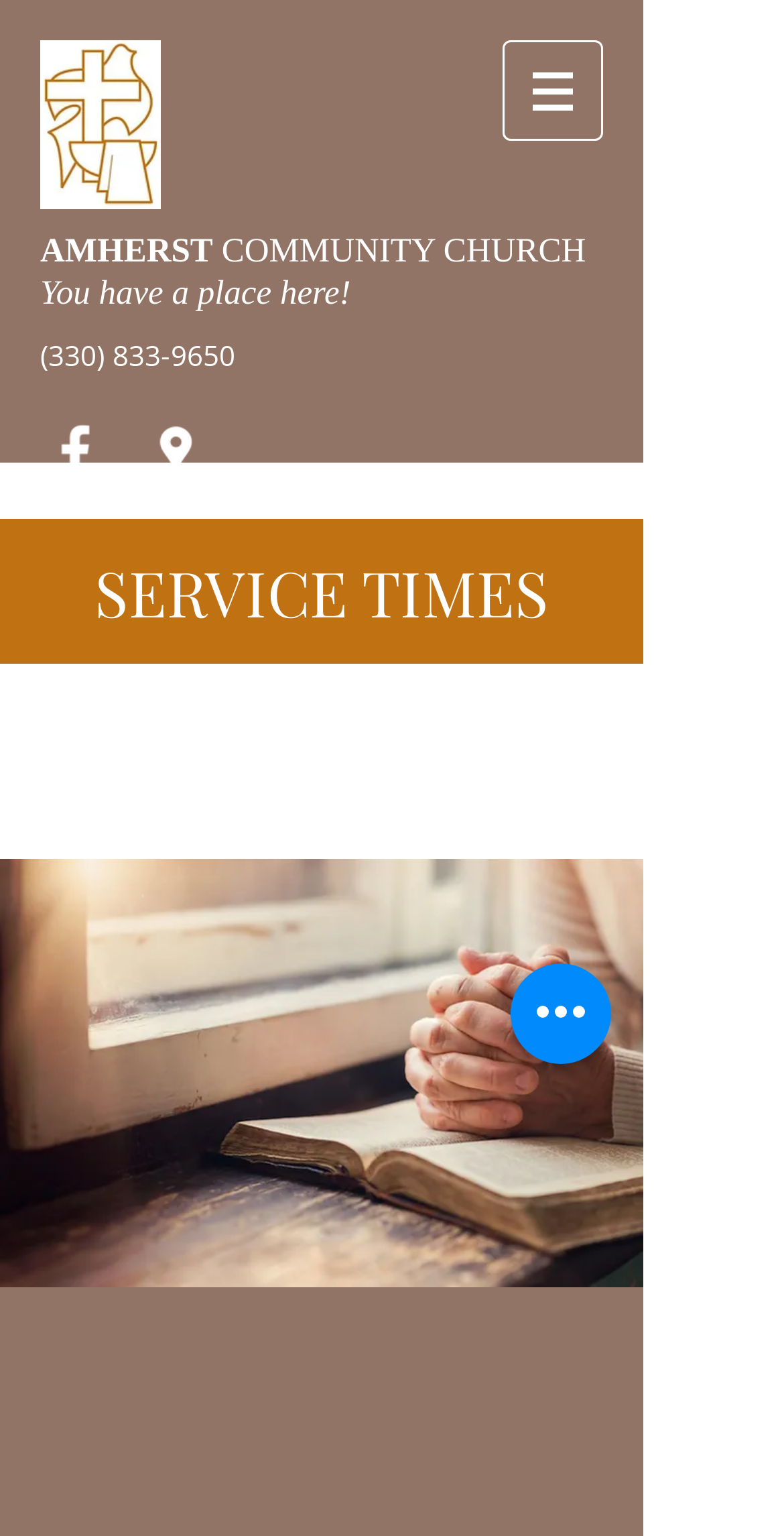Provide your answer in one word or a succinct phrase for the question: 
What is the name of the church?

Amherst Community Church